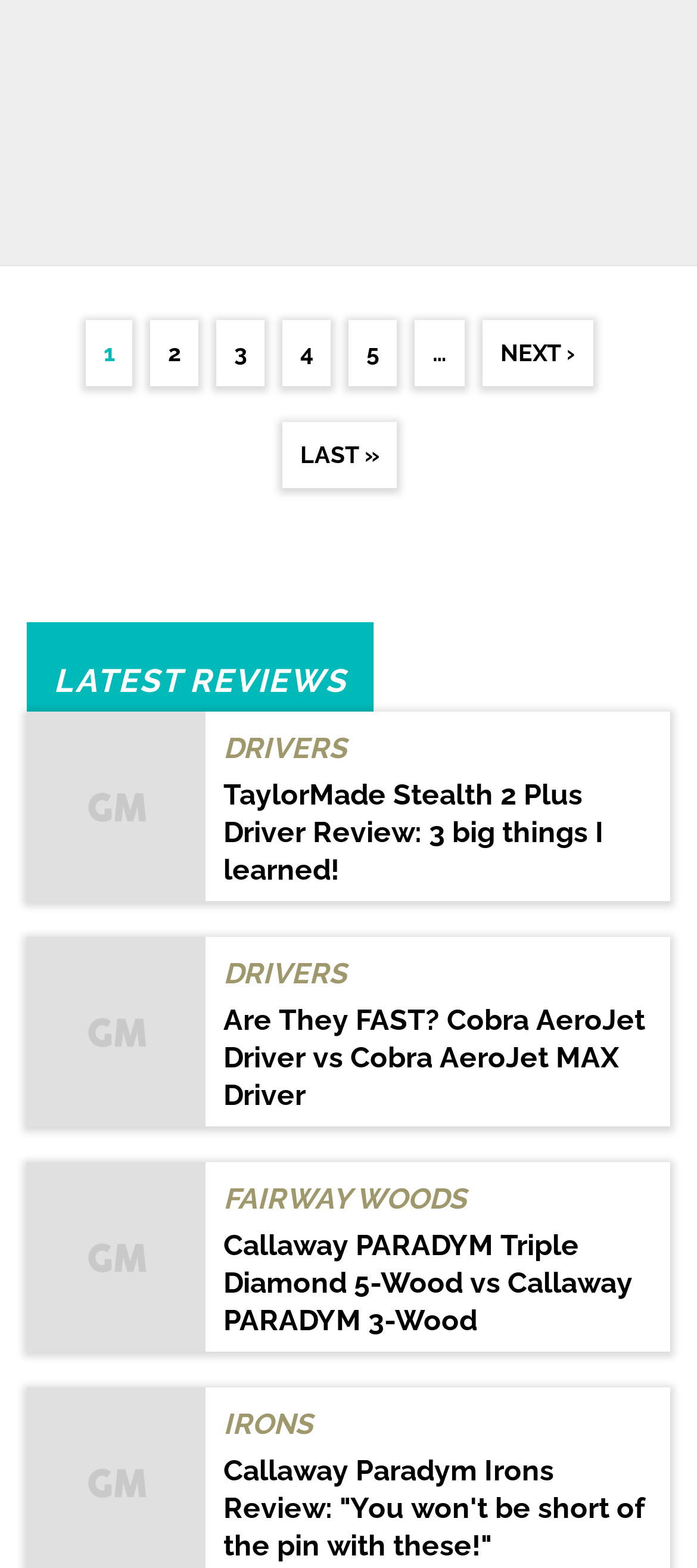Please specify the bounding box coordinates for the clickable region that will help you carry out the instruction: "Go to the 'FAIRWAY WOODS' page".

[0.321, 0.754, 0.669, 0.776]